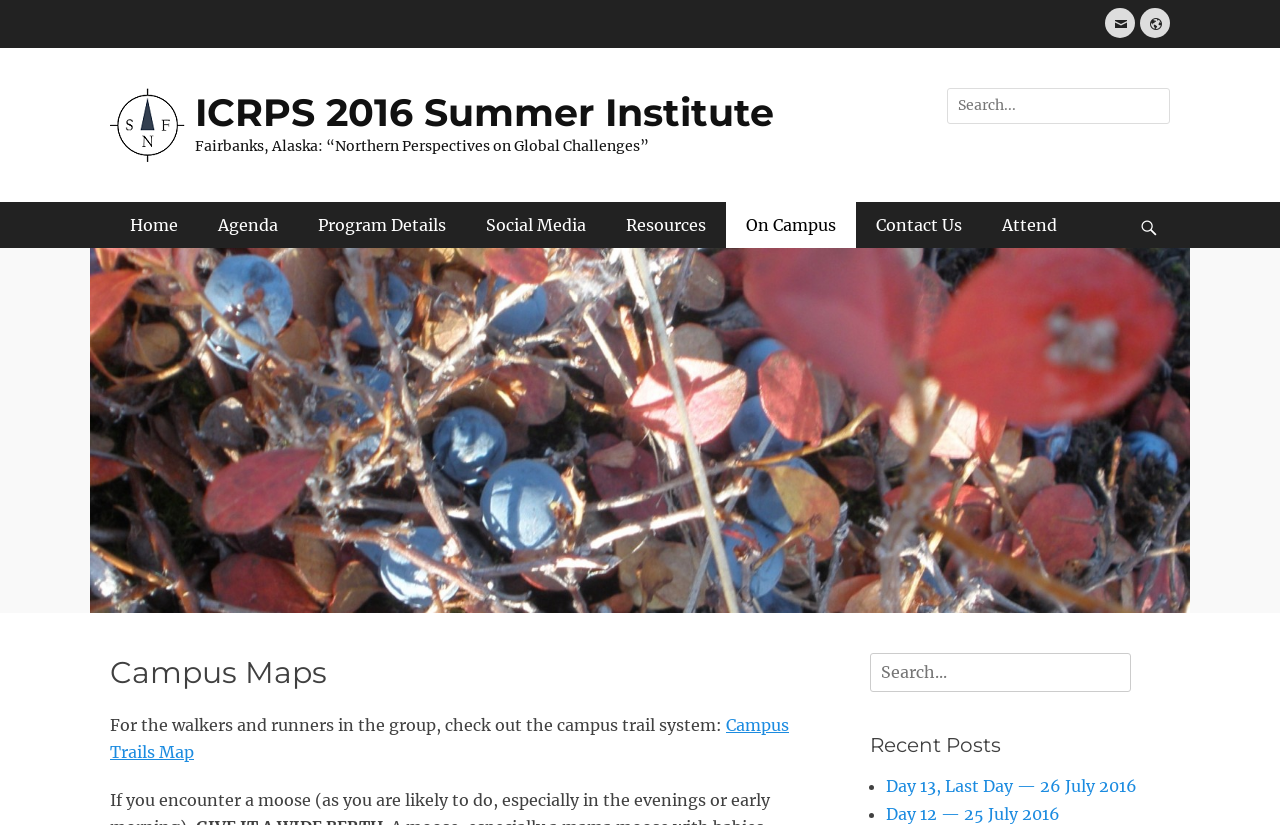Please locate the clickable area by providing the bounding box coordinates to follow this instruction: "Visit Sustainable Futures North".

[0.086, 0.107, 0.145, 0.196]